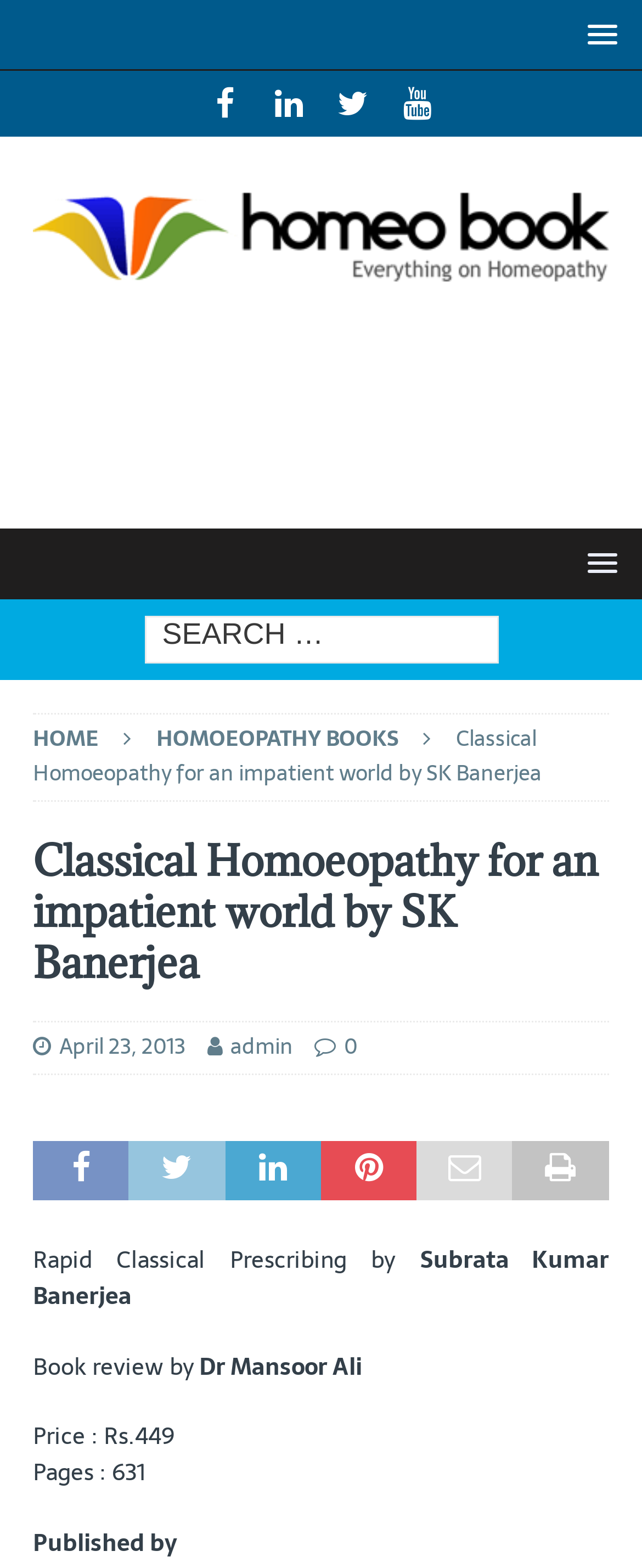Provide the bounding box coordinates of the HTML element this sentence describes: "April 23, 2013". The bounding box coordinates consist of four float numbers between 0 and 1, i.e., [left, top, right, bottom].

[0.092, 0.657, 0.29, 0.679]